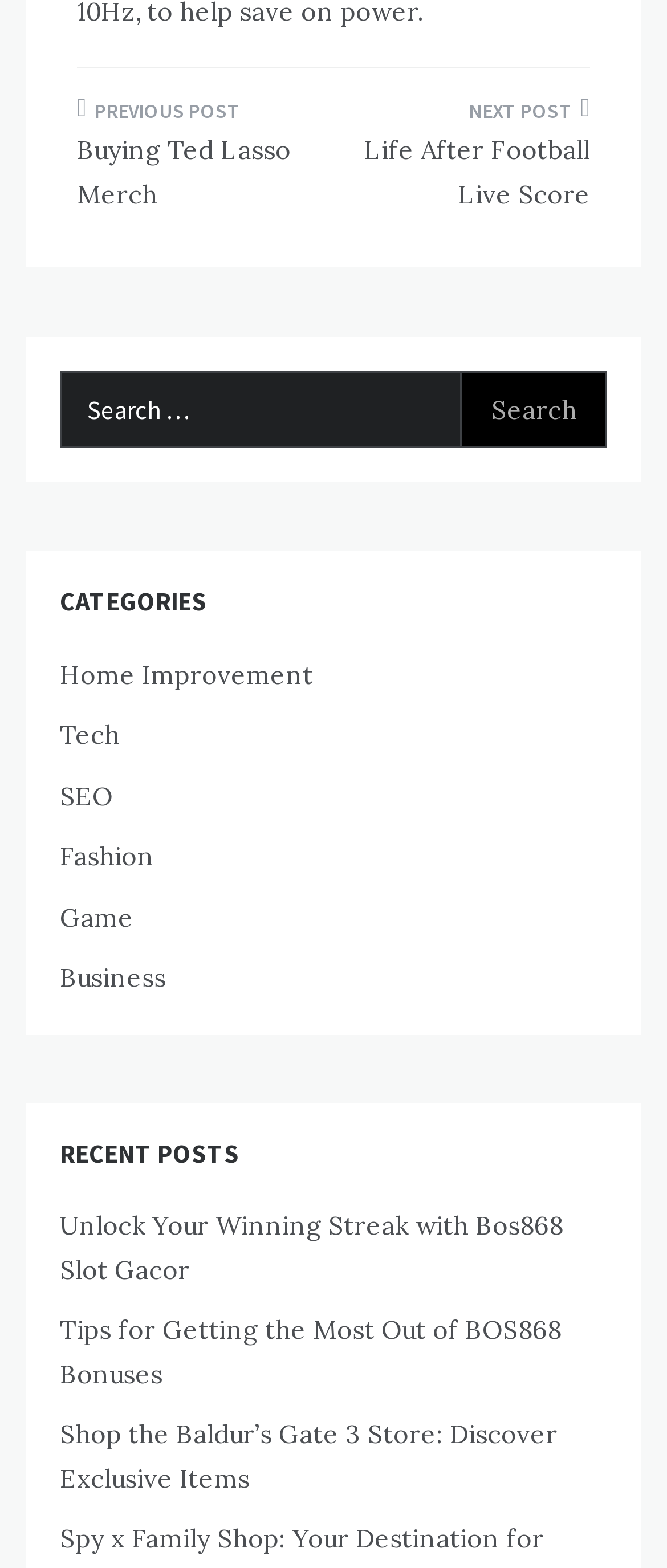Specify the bounding box coordinates of the element's area that should be clicked to execute the given instruction: "View recent post about Bos868 Slot Gacor". The coordinates should be four float numbers between 0 and 1, i.e., [left, top, right, bottom].

[0.09, 0.771, 0.844, 0.82]